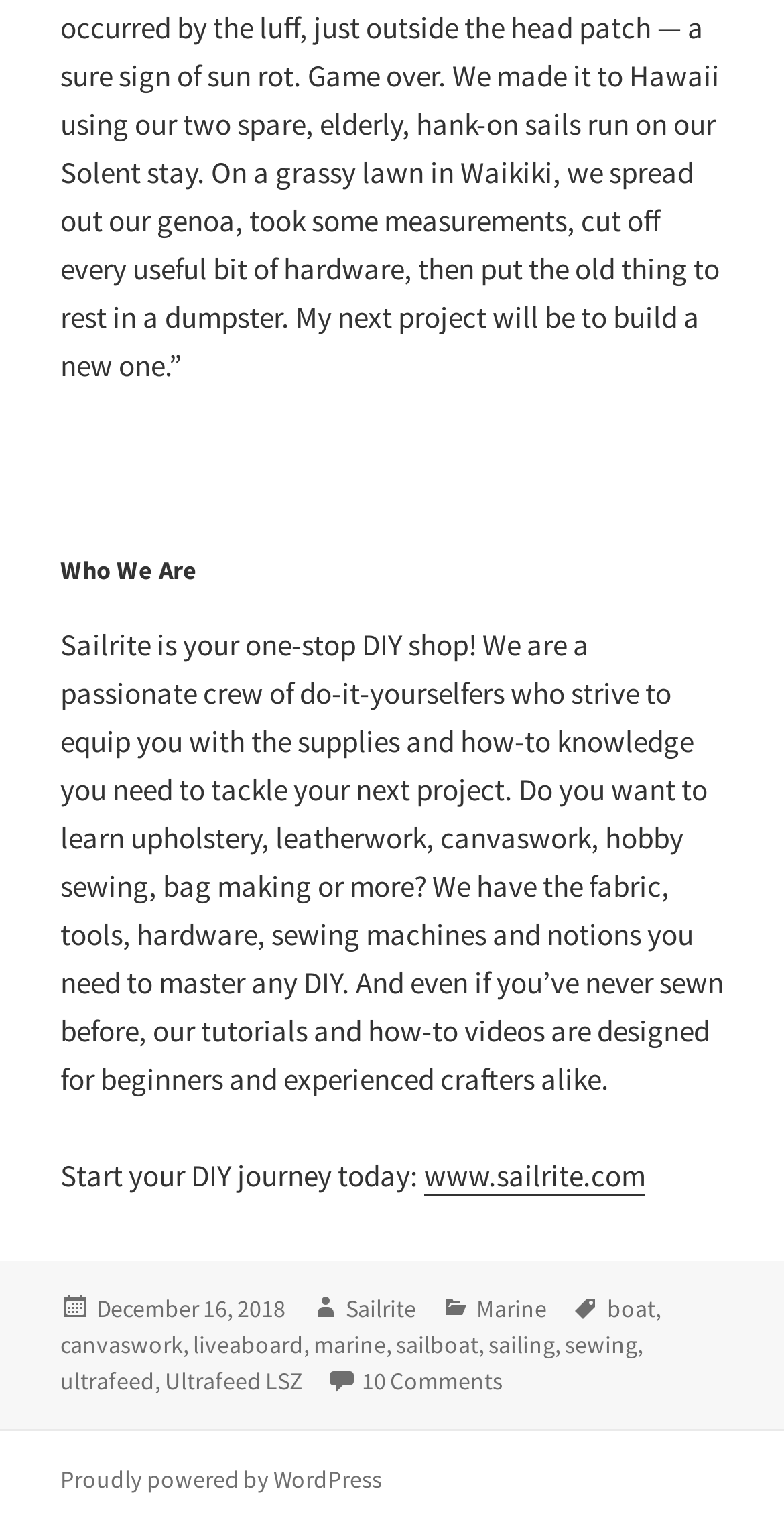Using the given element description, provide the bounding box coordinates (top-left x, top-left y, bottom-right x, bottom-right y) for the corresponding UI element in the screenshot: Proudly powered by WordPress

[0.077, 0.958, 0.487, 0.979]